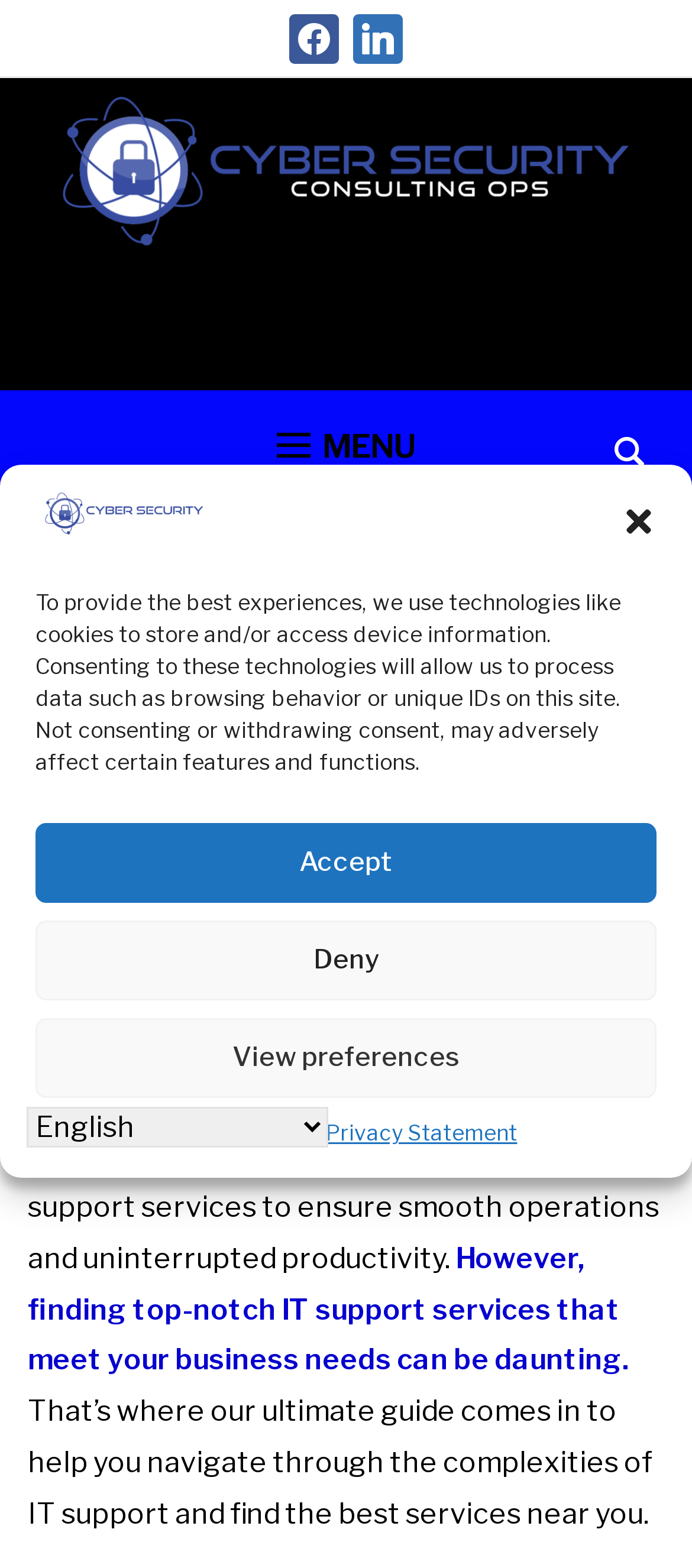Bounding box coordinates are specified in the format (top-left x, top-left y, bottom-right x, bottom-right y). All values are floating point numbers bounded between 0 and 1. Please provide the bounding box coordinate of the region this sentence describes: linkedin

[0.51, 0.012, 0.582, 0.034]